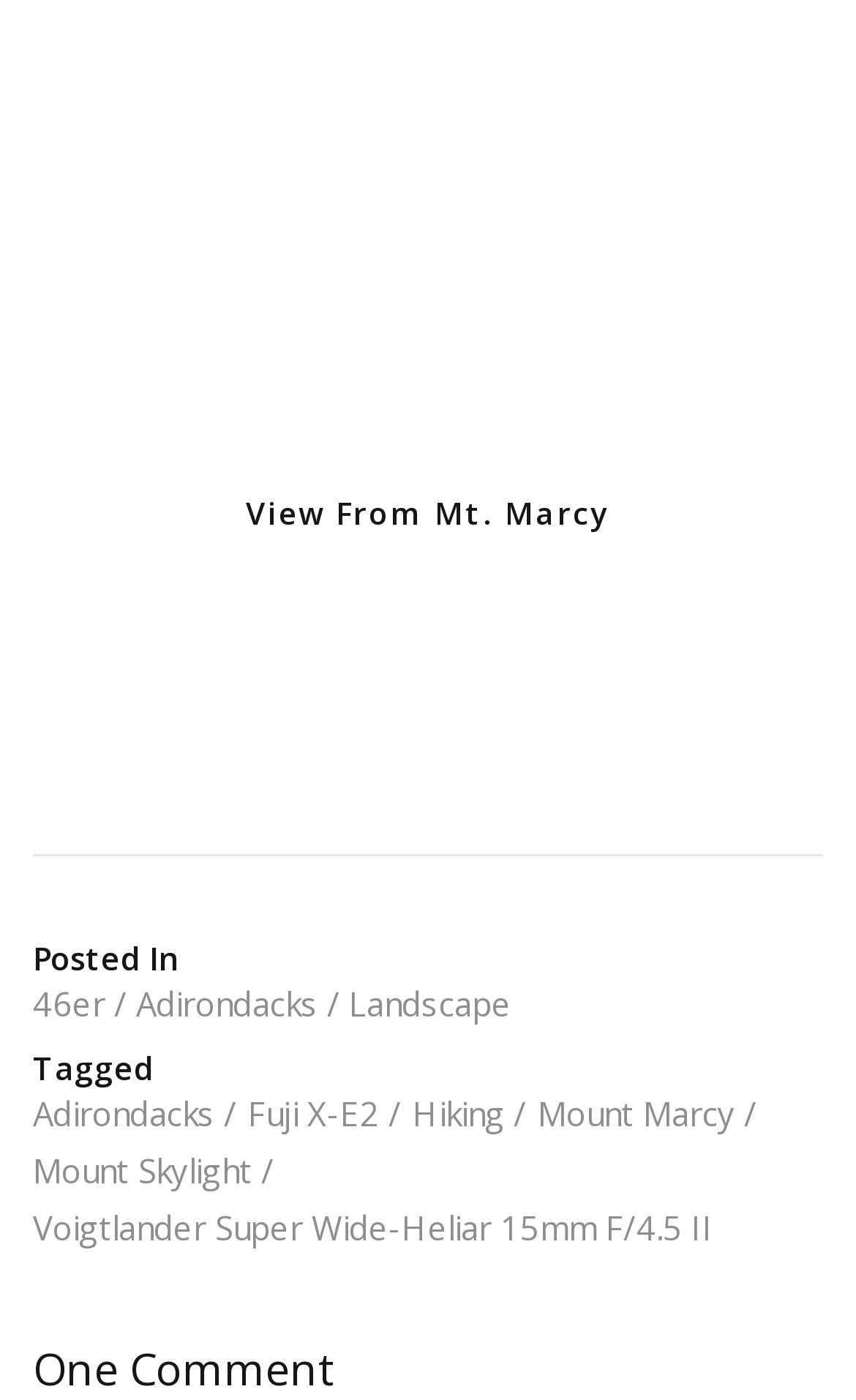Reply to the question with a single word or phrase:
What is the position of the image?

Top-left